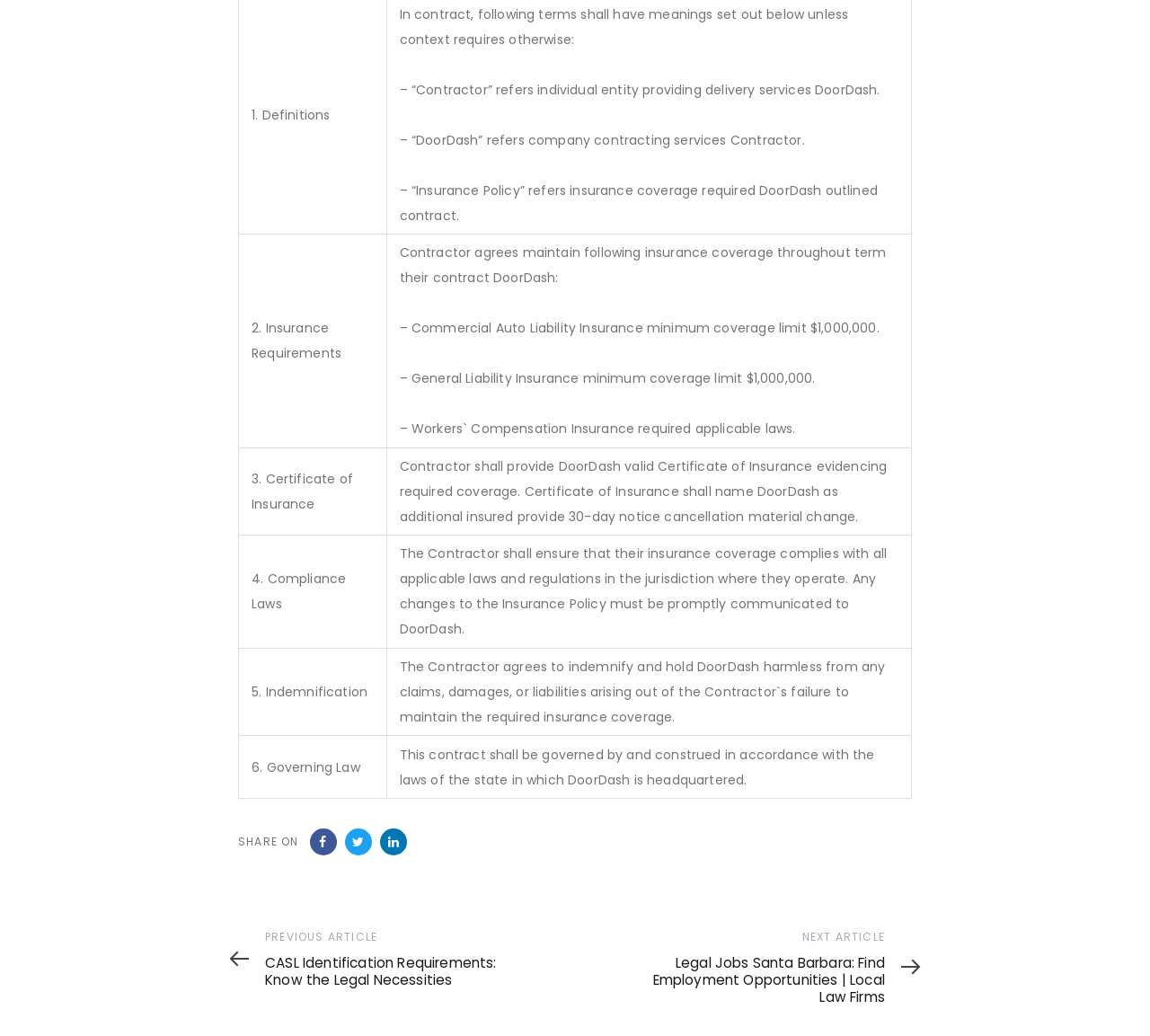How many types of insurance are required?
With the help of the image, please provide a detailed response to the question.

According to the webpage, the contractor is required to maintain three types of insurance: commercial auto liability insurance, general liability insurance, and workers' compensation insurance.